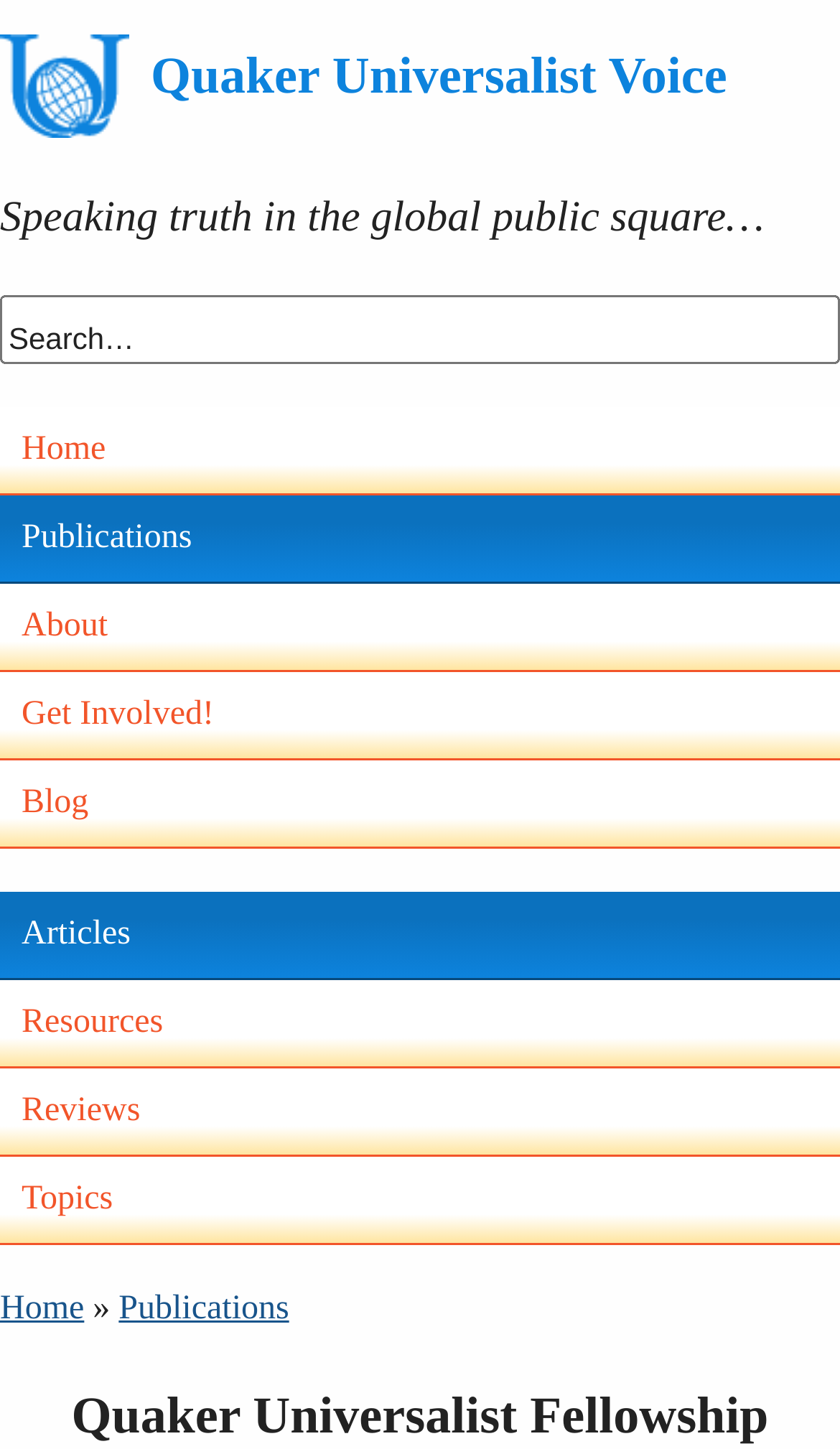Identify the bounding box coordinates for the UI element described as: "Get Involved!". The coordinates should be provided as four floats between 0 and 1: [left, top, right, bottom].

[0.0, 0.464, 1.0, 0.525]